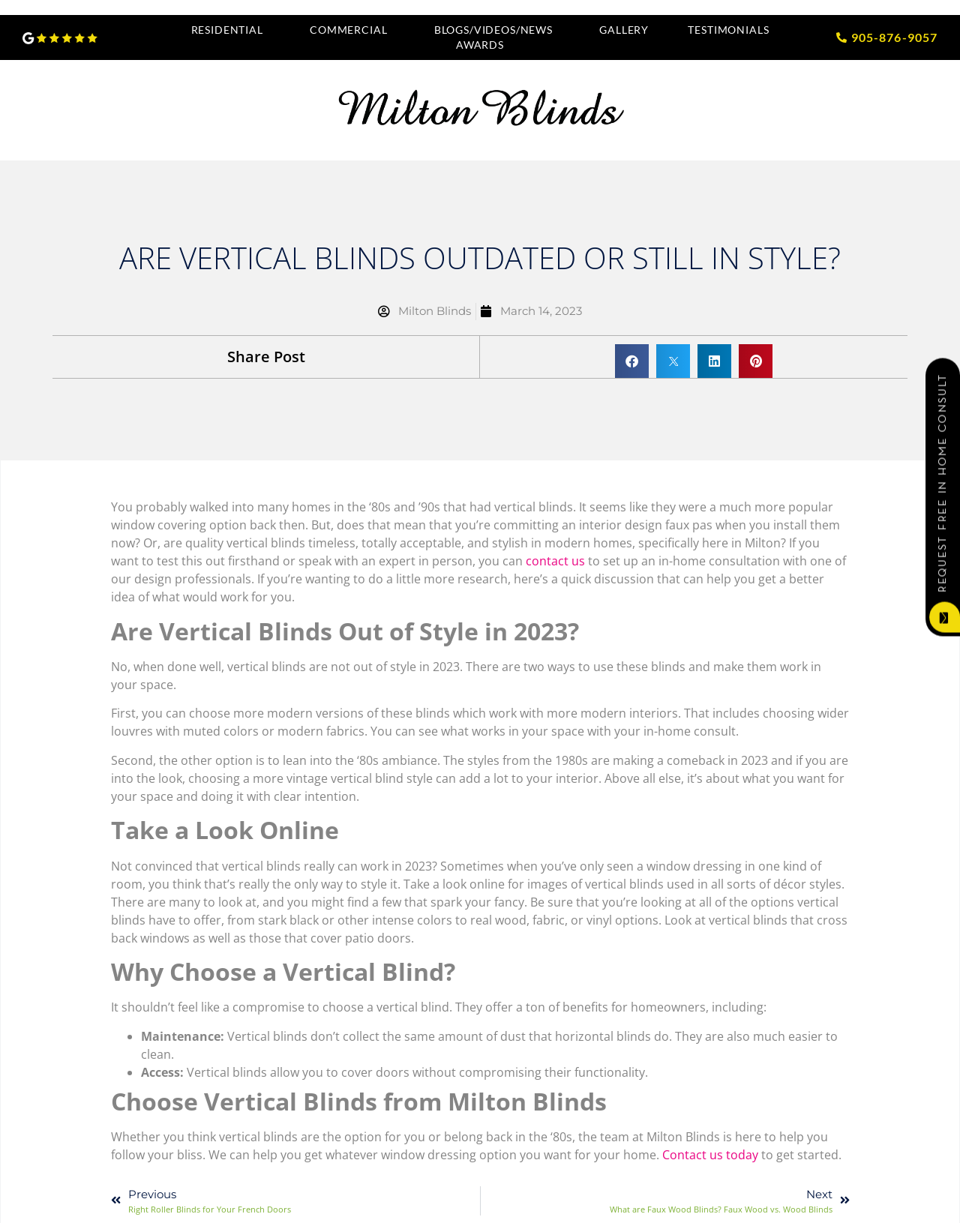Give a detailed explanation of the elements present on the webpage.

The webpage is about vertical blinds, discussing whether they are outdated or still in style. At the top, there is a navigation menu with links to "RESIDENTIAL", "COMMERCIAL", "BLOGS/VIDEOS/NEWS", "GALLERY", "TESTIMONIALS", and "AWARDS". Below the menu, there is a logo of Milton Blinds, a company that offers stylish vertical blinds.

The main content of the webpage is an article that explores the question of whether vertical blinds are still fashionable in modern homes. The article is divided into sections, each with a heading. The first section discusses the history of vertical blinds and how they were popular in the 80s and 90s. The second section explains that vertical blinds can still be stylish in modern homes if done well, and provides two options: choosing modern versions of vertical blinds or embracing the 80s ambiance.

The article continues to discuss the benefits of vertical blinds, including their ease of maintenance and ability to cover doors without compromising their functionality. There are also links to other related articles, such as "Right Roller Blinds for Your French Doors" and "What are Faux Wood Blinds? Faux Wood vs. Wood Blinds".

Throughout the article, there are calls-to-action, encouraging readers to contact Milton Blinds for an in-home consultation or to learn more about their window dressing options. At the bottom of the page, there is a prominent button to "REQUEST FREE IN HOME CONSULT".